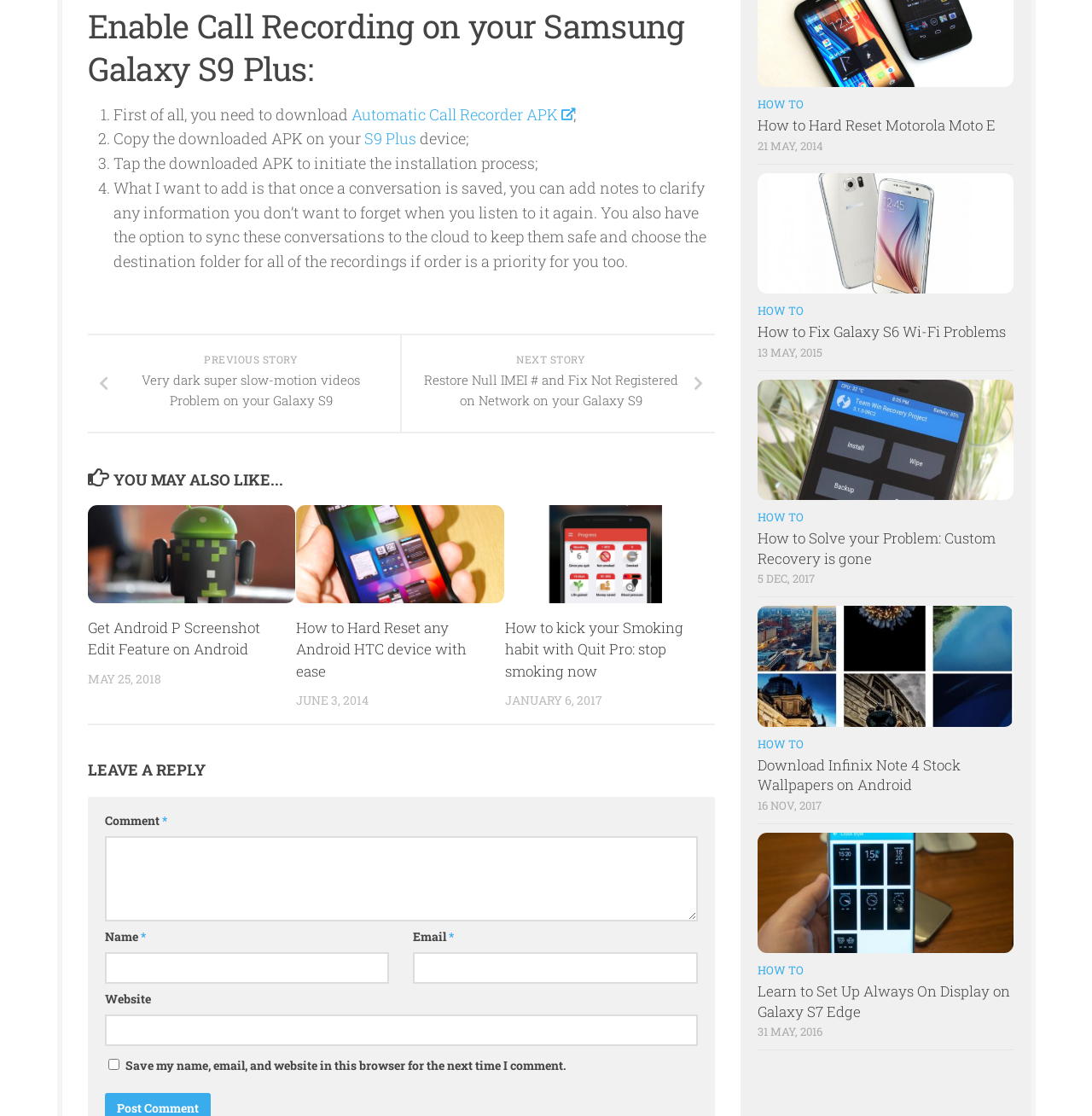Find the bounding box coordinates of the element to click in order to complete this instruction: "Type in the 'Comment' textbox". The bounding box coordinates must be four float numbers between 0 and 1, denoted as [left, top, right, bottom].

[0.096, 0.749, 0.639, 0.825]